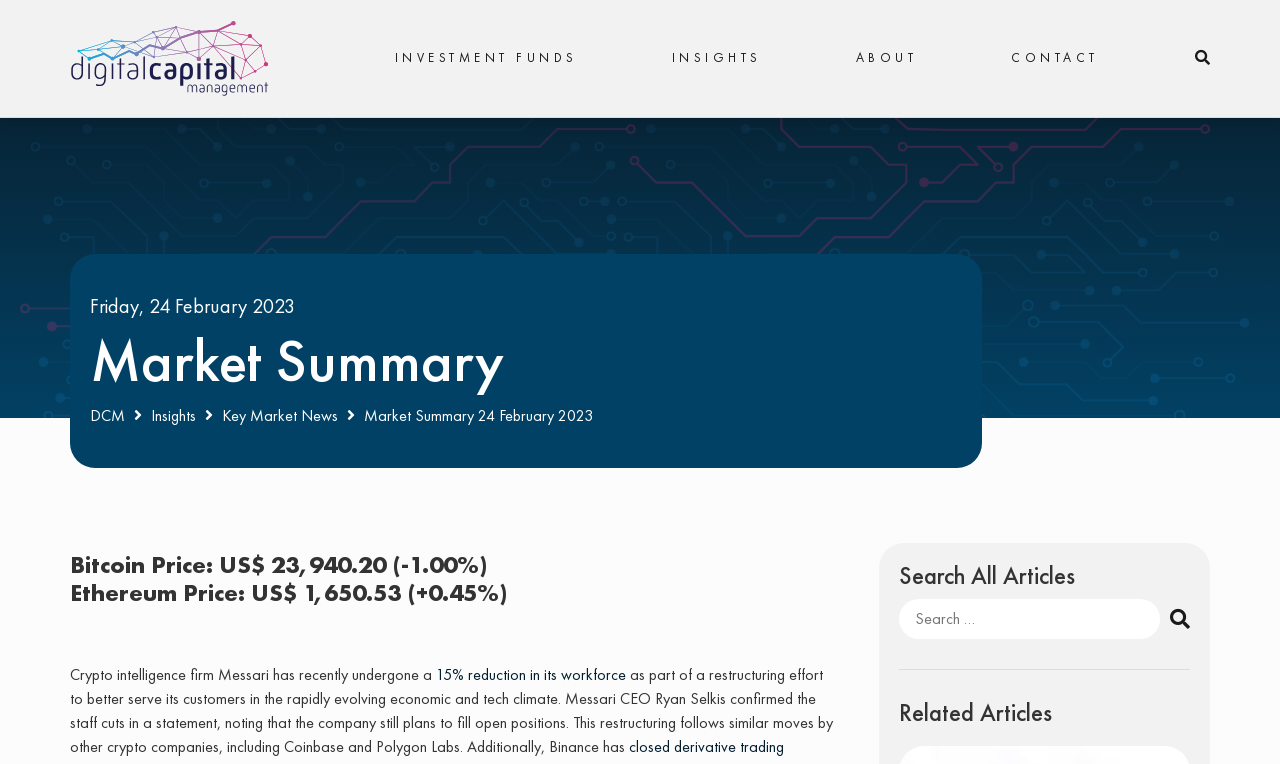Can you find the bounding box coordinates for the element that needs to be clicked to execute this instruction: "Read the 'Market Summary'"? The coordinates should be given as four float numbers between 0 and 1, i.e., [left, top, right, bottom].

[0.07, 0.429, 0.394, 0.515]